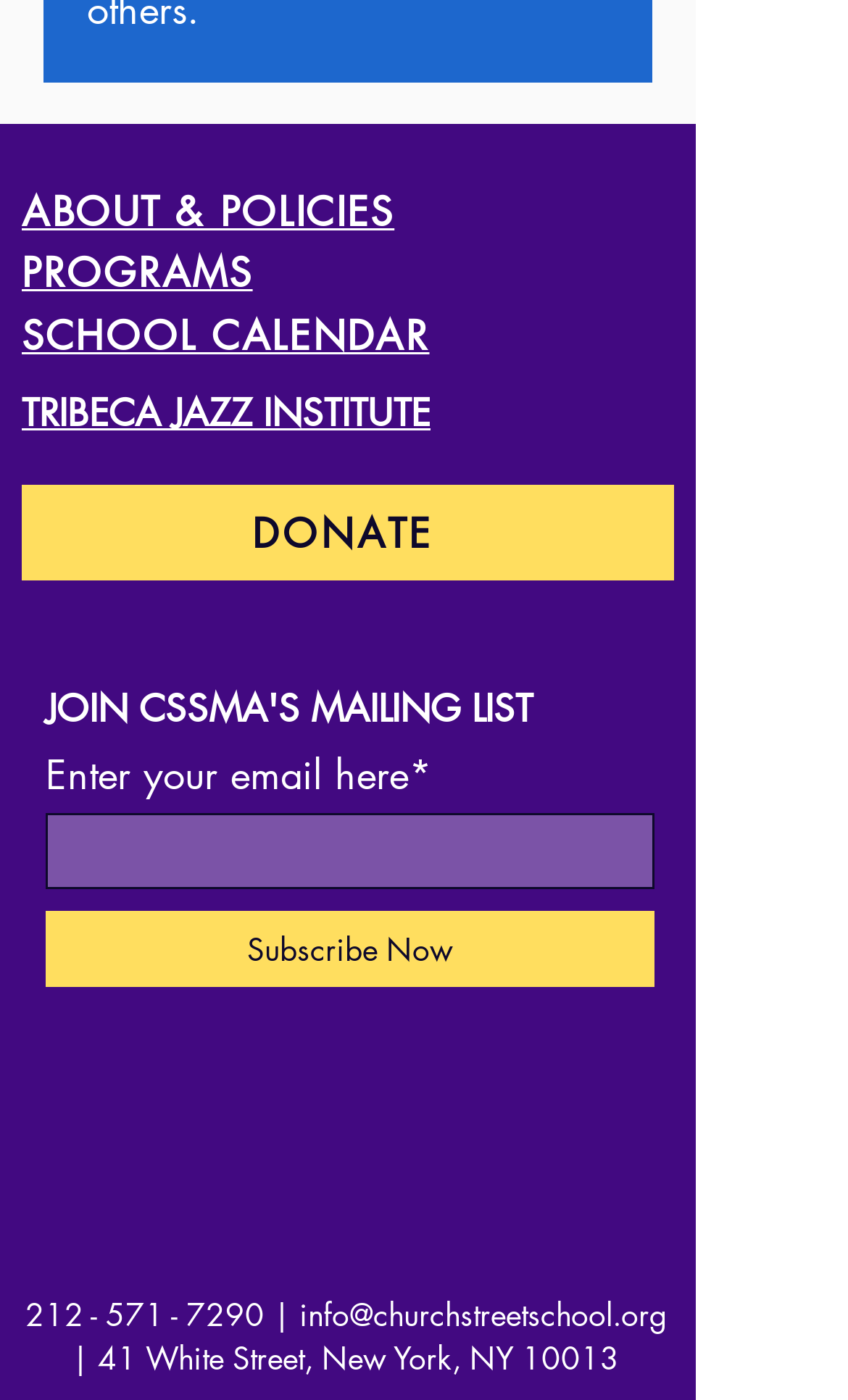What is the phone number of the school?
Please give a well-detailed answer to the question.

I found a link element with the text '212-571-7290' and a heading element that contains the same text, which suggests that it is the phone number of the school.